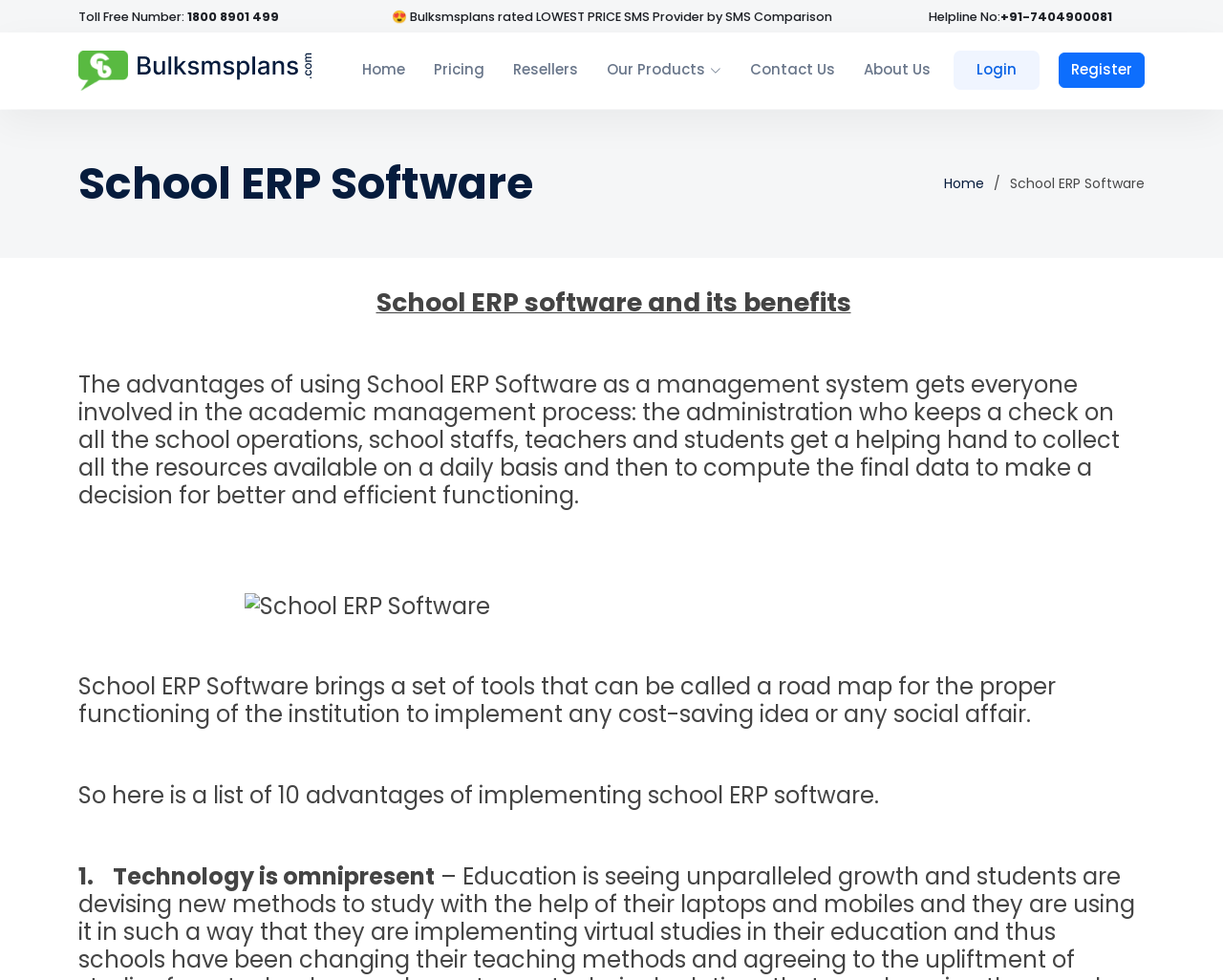What is the toll-free number?
Use the information from the screenshot to give a comprehensive response to the question.

I found the toll-free number by looking at the top section of the webpage, where it says 'Toll Free Number:' followed by the number '1800 8901 499'.